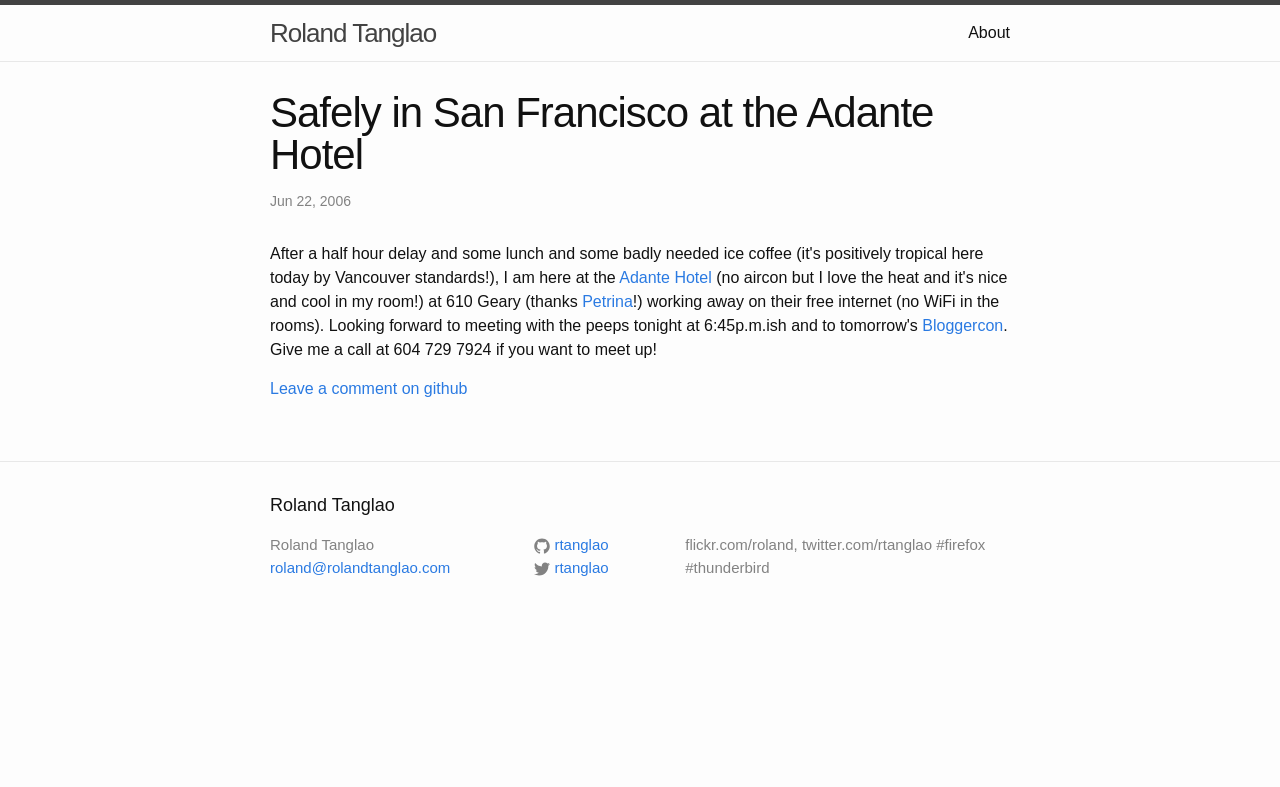Determine the bounding box coordinates for the clickable element to execute this instruction: "Visit Adante Hotel's webpage". Provide the coordinates as four float numbers between 0 and 1, i.e., [left, top, right, bottom].

[0.484, 0.342, 0.556, 0.363]